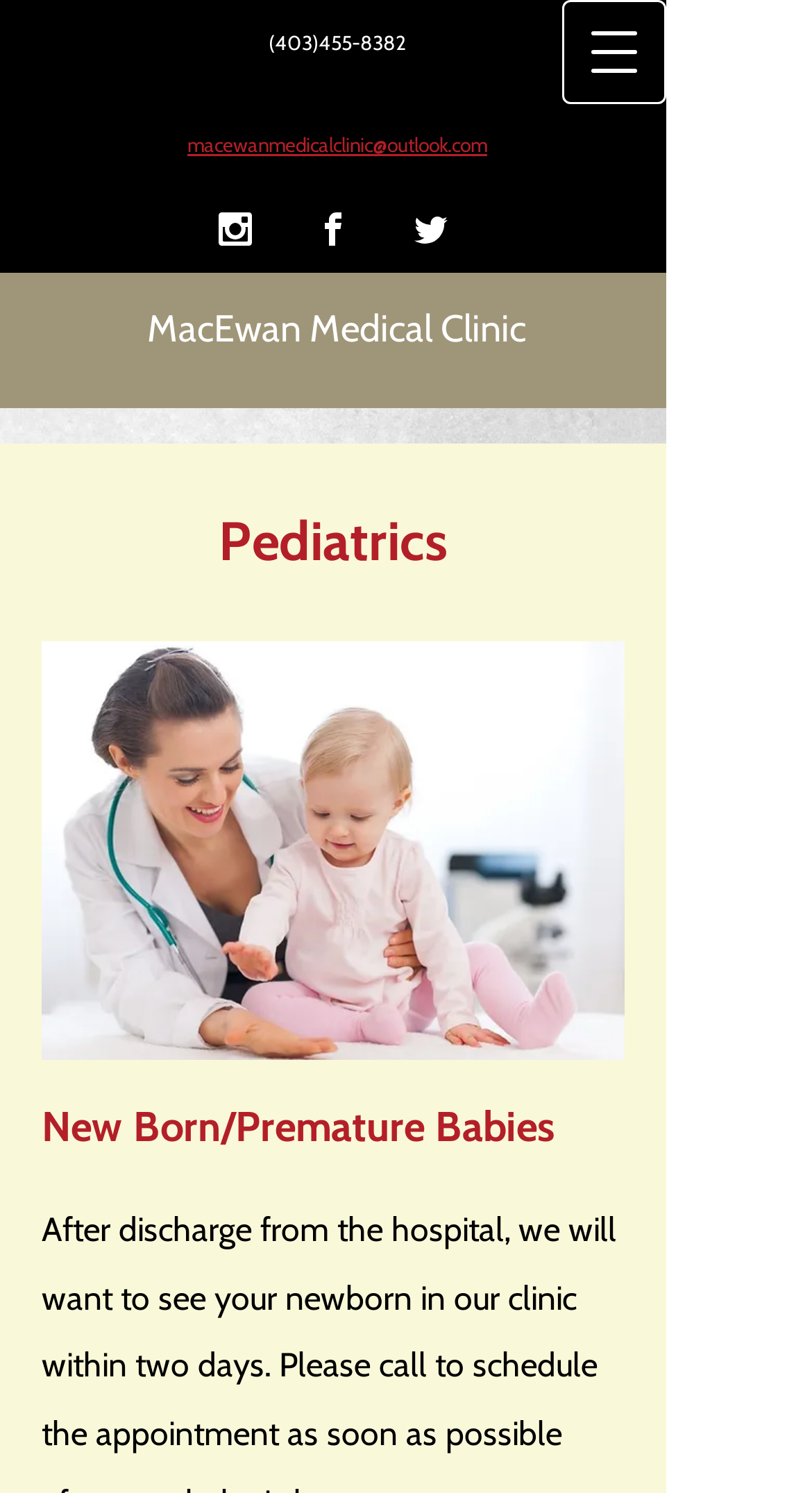What is the name of the clinic?
Please answer the question as detailed as possible based on the image.

I found the name of the clinic by looking at the StaticText element with the text 'MacEwan Medical Clinic' which is likely to be the title of the clinic.